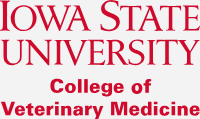What is written beneath the university's name?
Please use the image to deliver a detailed and complete answer.

The caption explicitly states that 'College of Veterinary Medicine' is written beneath the university's name in a smaller size, indicating the institution's commitment to veterinary education and research.